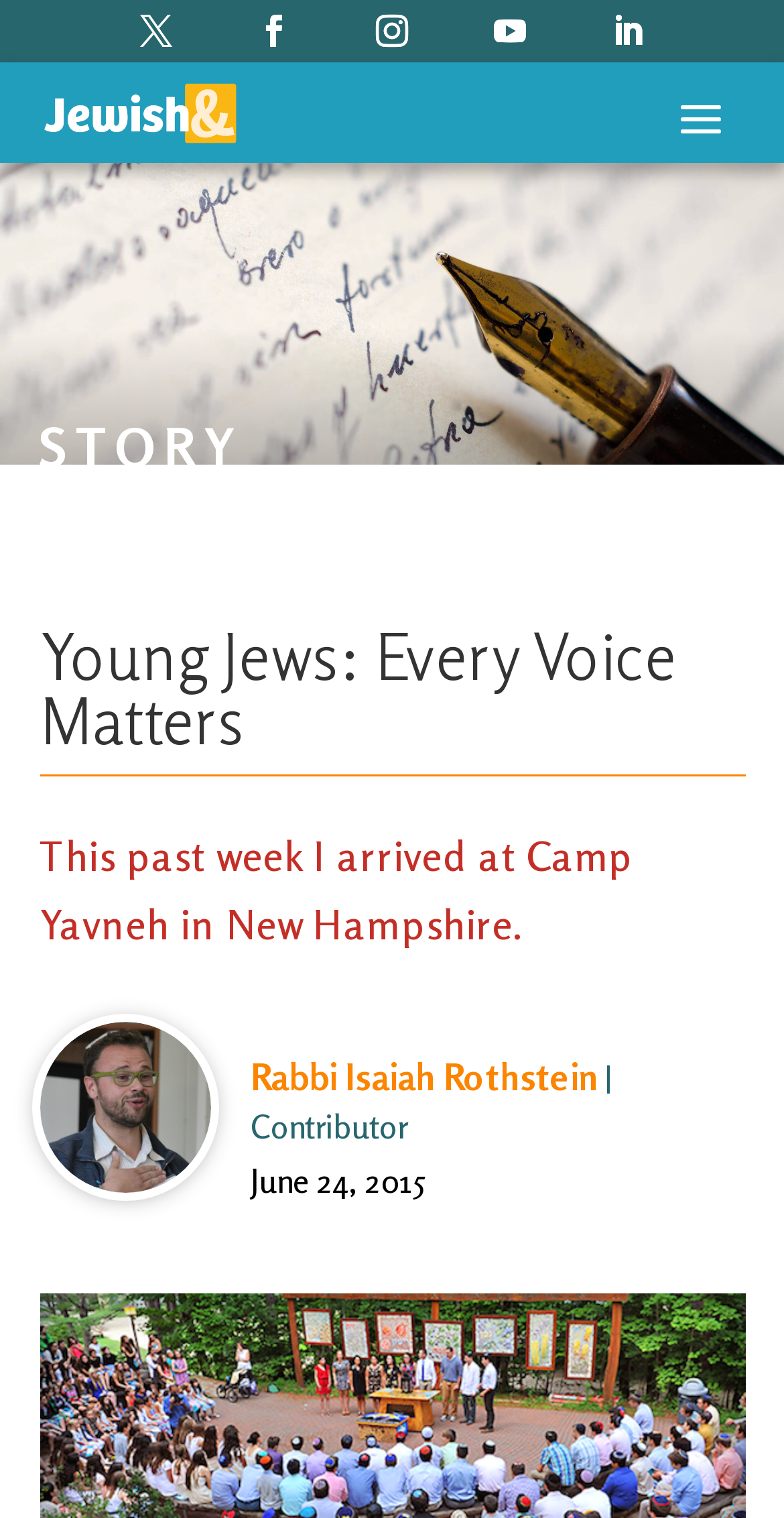Provide the bounding box coordinates, formatted as (top-left x, top-left y, bottom-right x, bottom-right y), with all values being floating point numbers between 0 and 1. Identify the bounding box of the UI element that matches the description: aria-label="Toggle Menu"

None